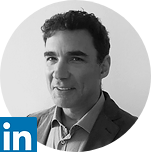What shape is the image framed in?
From the image, provide a succinct answer in one word or a short phrase.

Circular